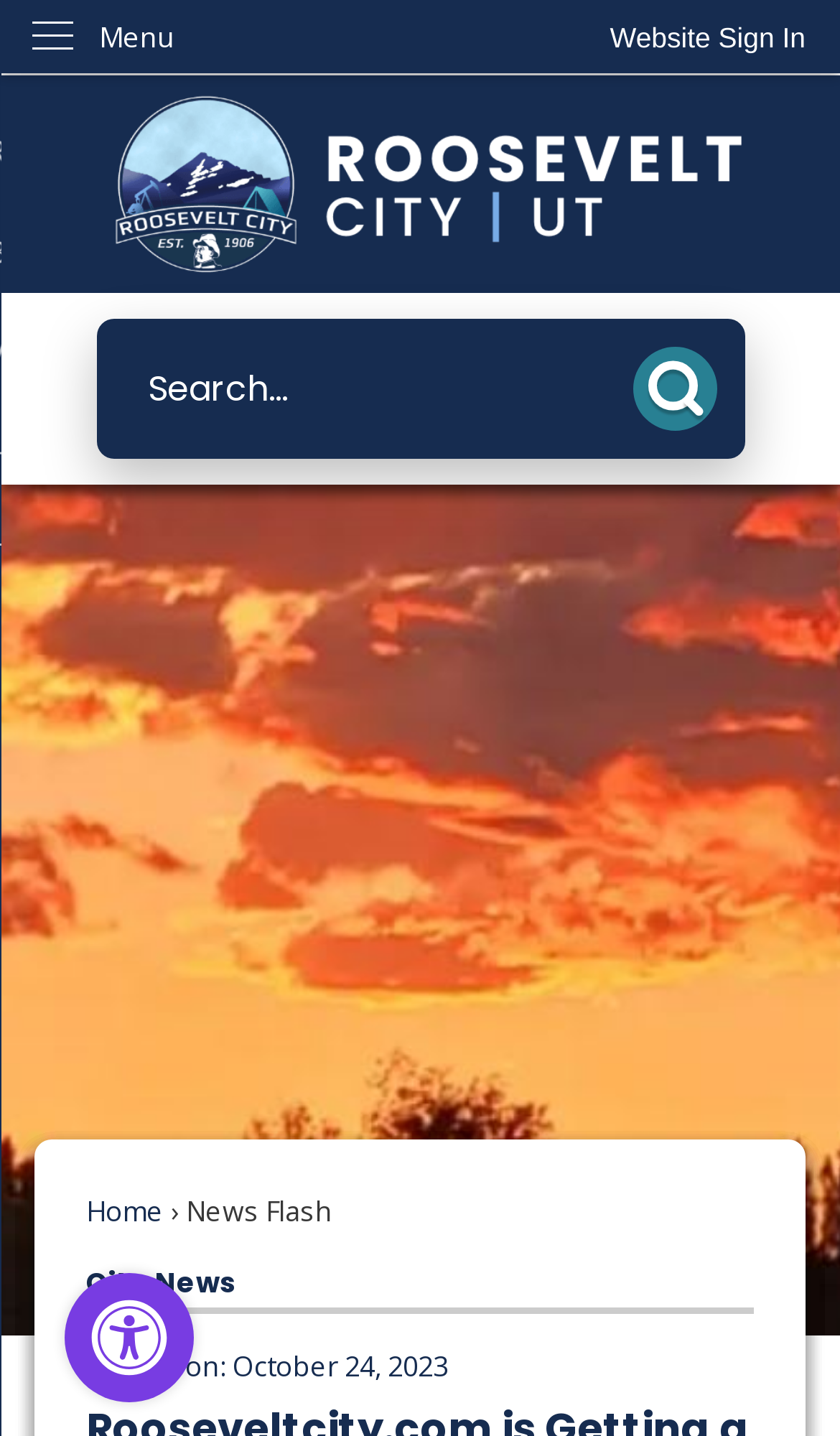What is the purpose of the PageAssist button?
Using the information from the image, provide a comprehensive answer to the question.

I inferred this answer by looking at the button 'PageAssist Discover your personalization options' and the image 'PageAssist Personalization Options', which suggests that the button is used to access personalization options.